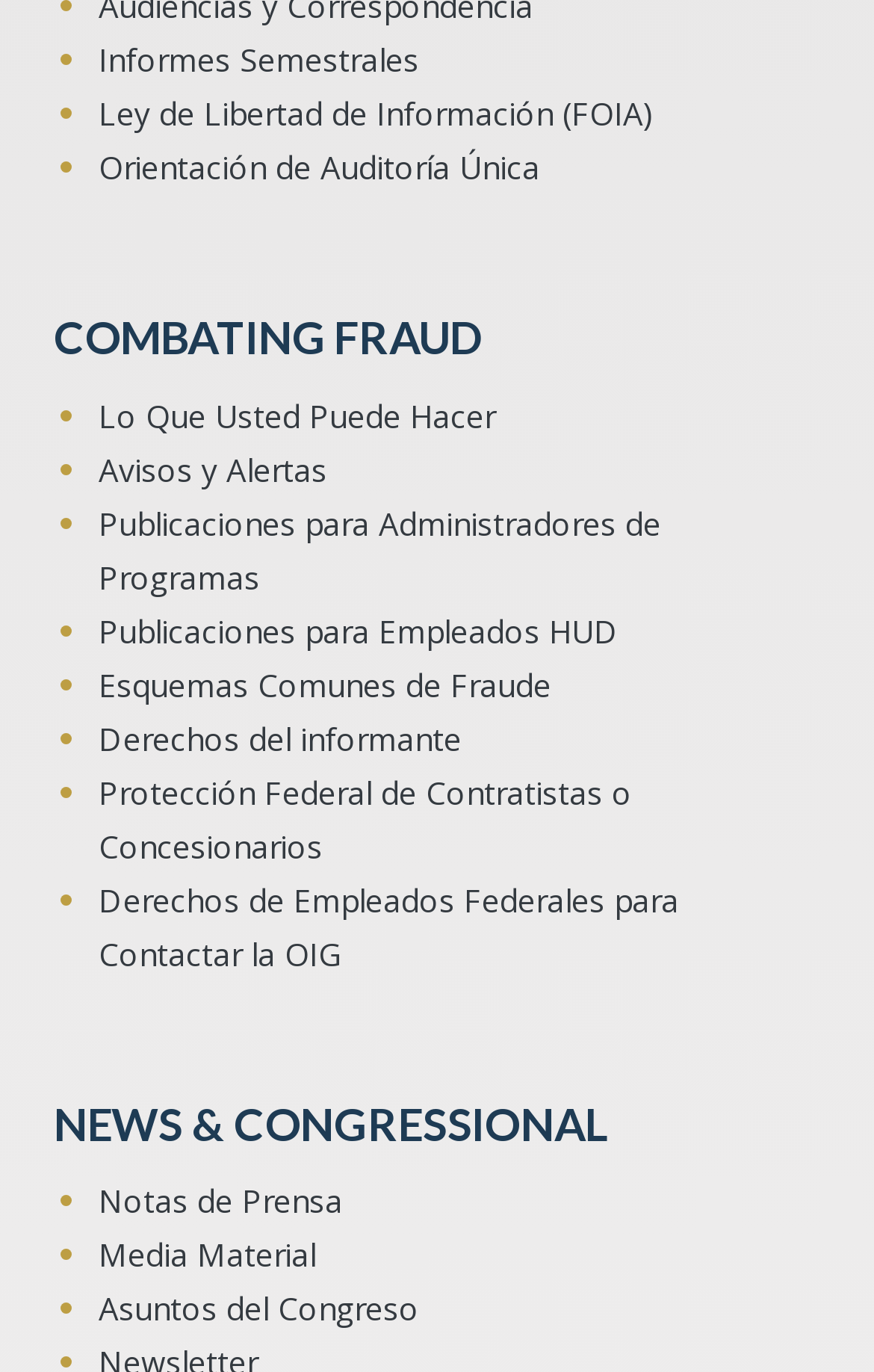Please identify the bounding box coordinates of the element's region that needs to be clicked to fulfill the following instruction: "Explore Asuntos del Congreso". The bounding box coordinates should consist of four float numbers between 0 and 1, i.e., [left, top, right, bottom].

[0.113, 0.935, 0.479, 0.974]